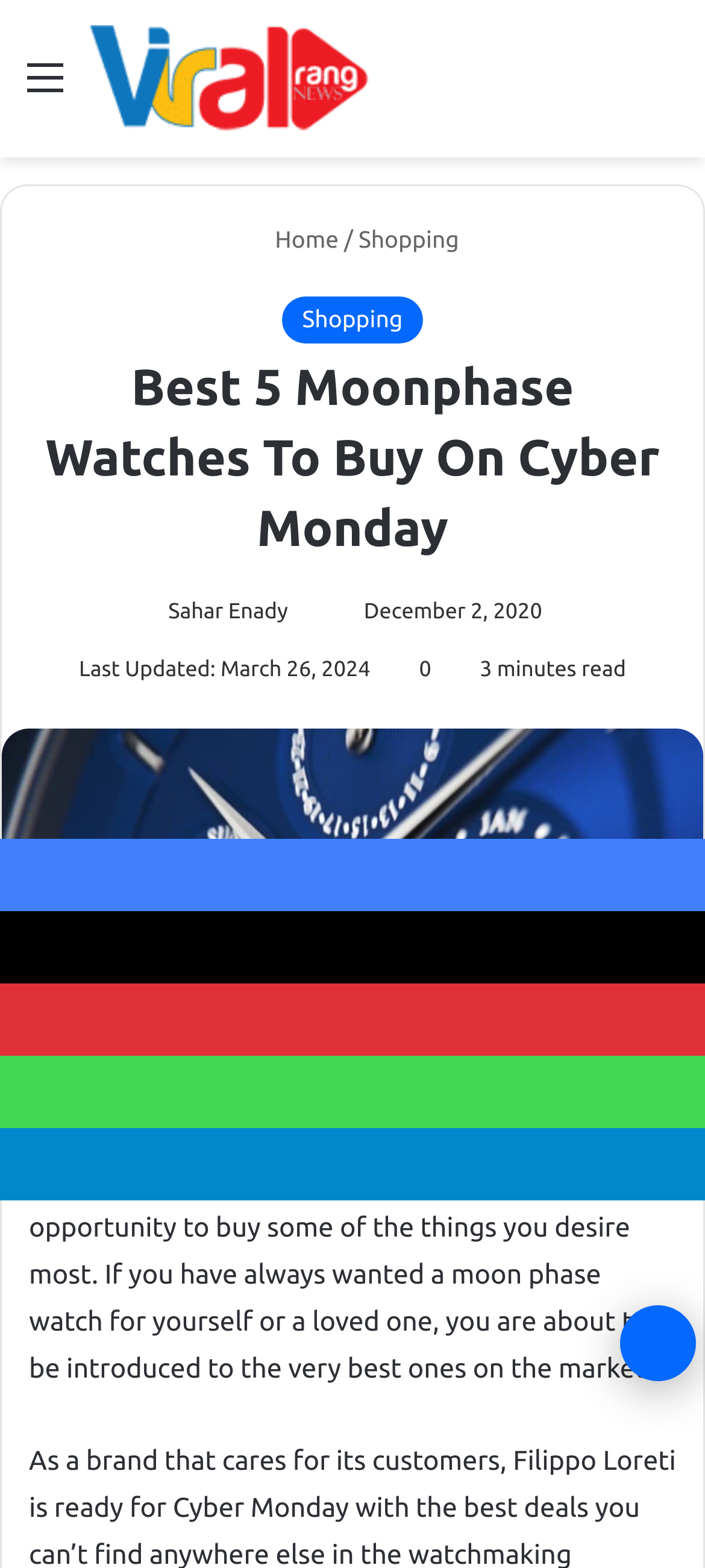What is the author of the article?
Look at the screenshot and give a one-word or phrase answer.

Sahar Enady